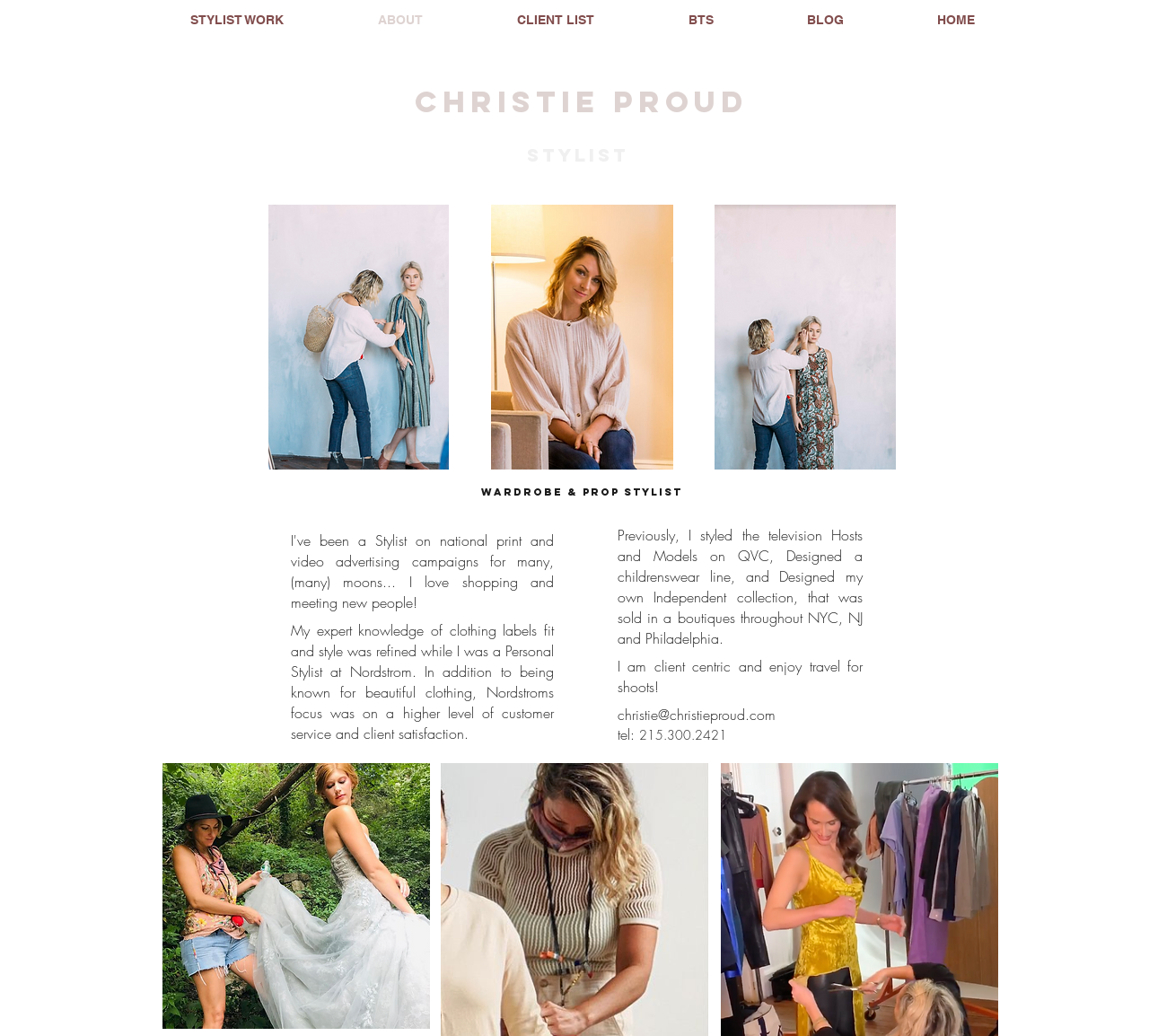What is Christie Proud's contact email?
Answer the question in as much detail as possible.

According to the webpage, Christie Proud's contact email is christie@christieproud.com, which is mentioned in the link 'christie@christieproud.com'.